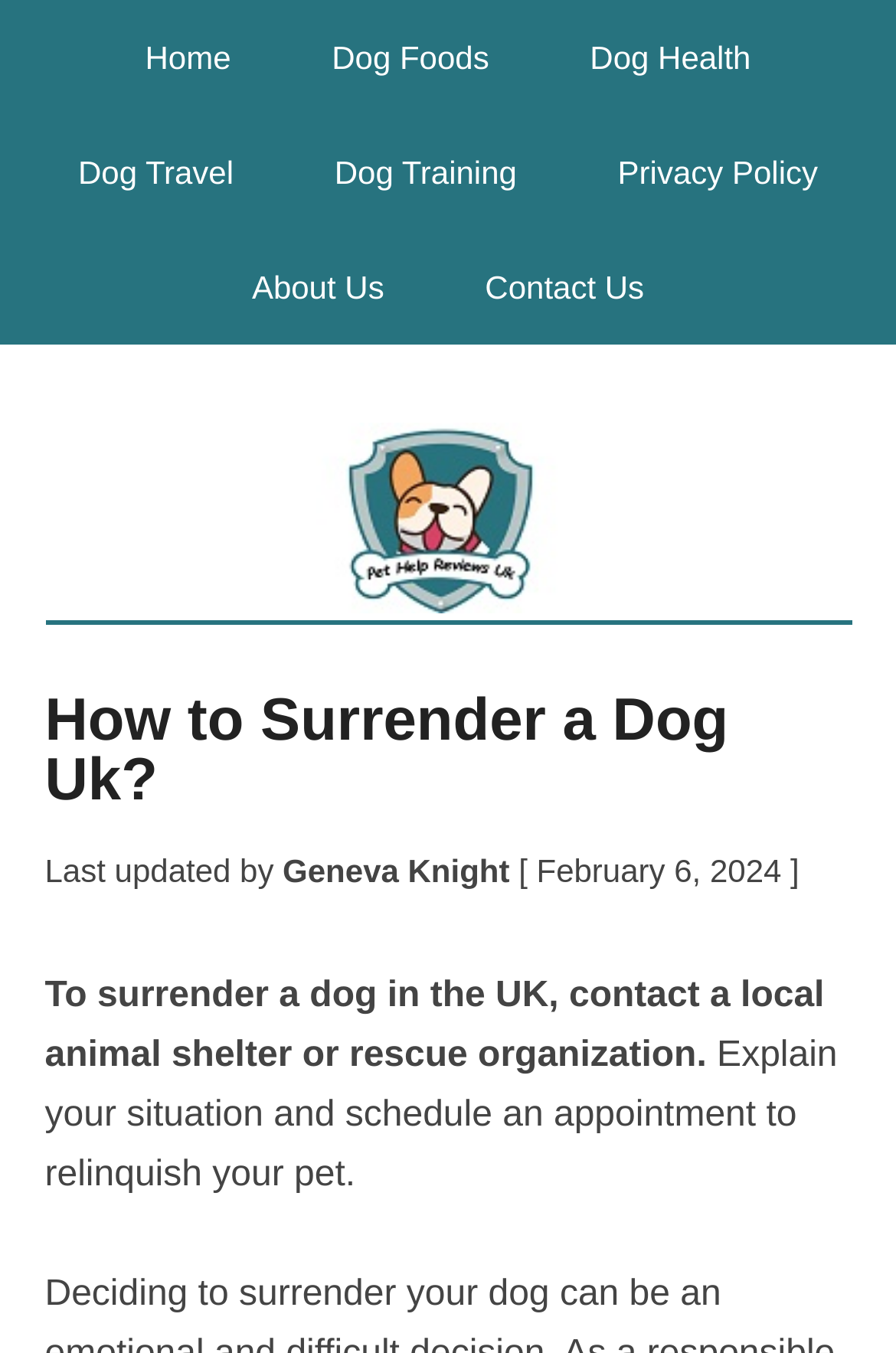Determine the bounding box coordinates of the UI element described by: "sewebmaster@sersd.org".

None